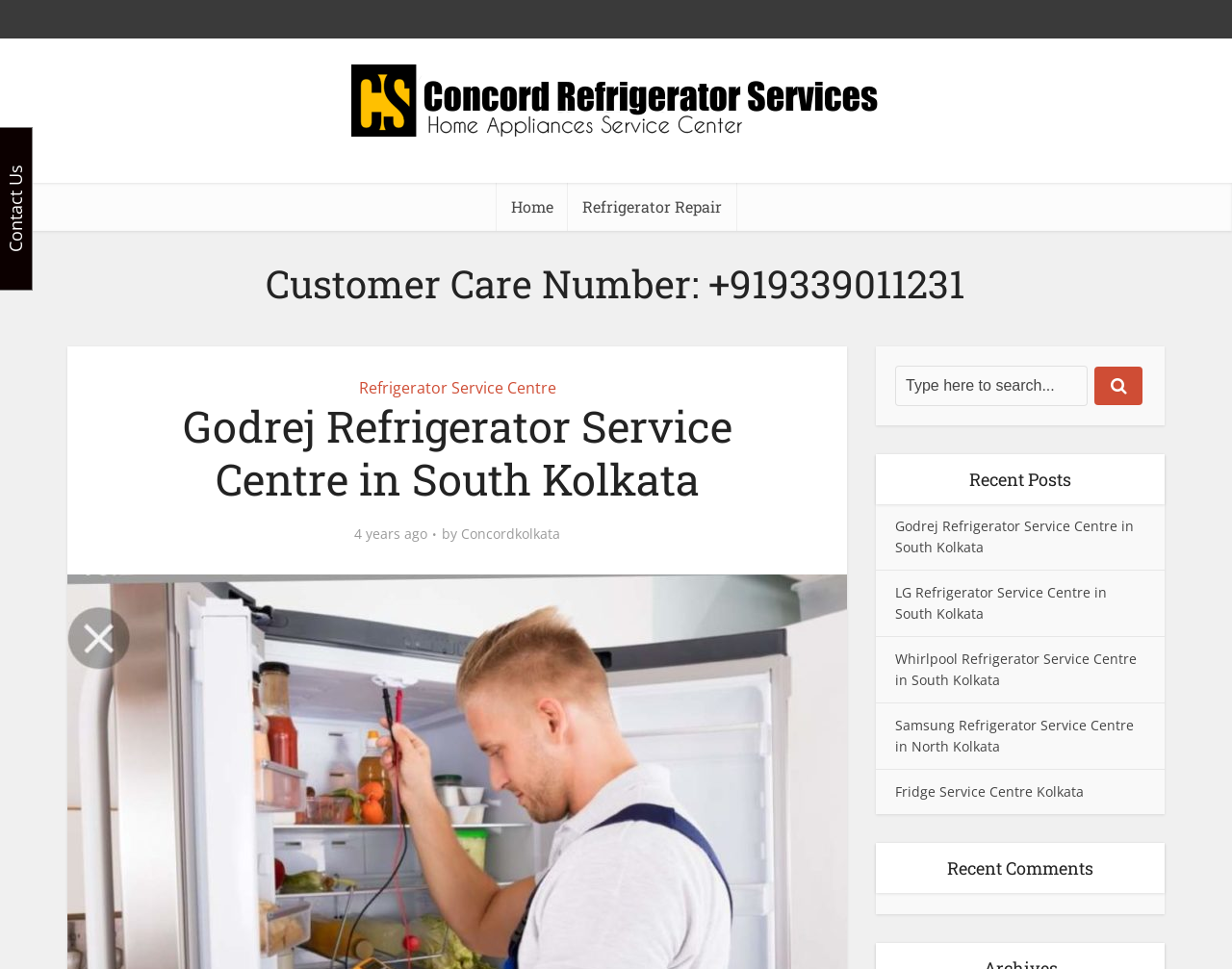Give a concise answer of one word or phrase to the question: 
What is the purpose of the textbox?

Type here to search